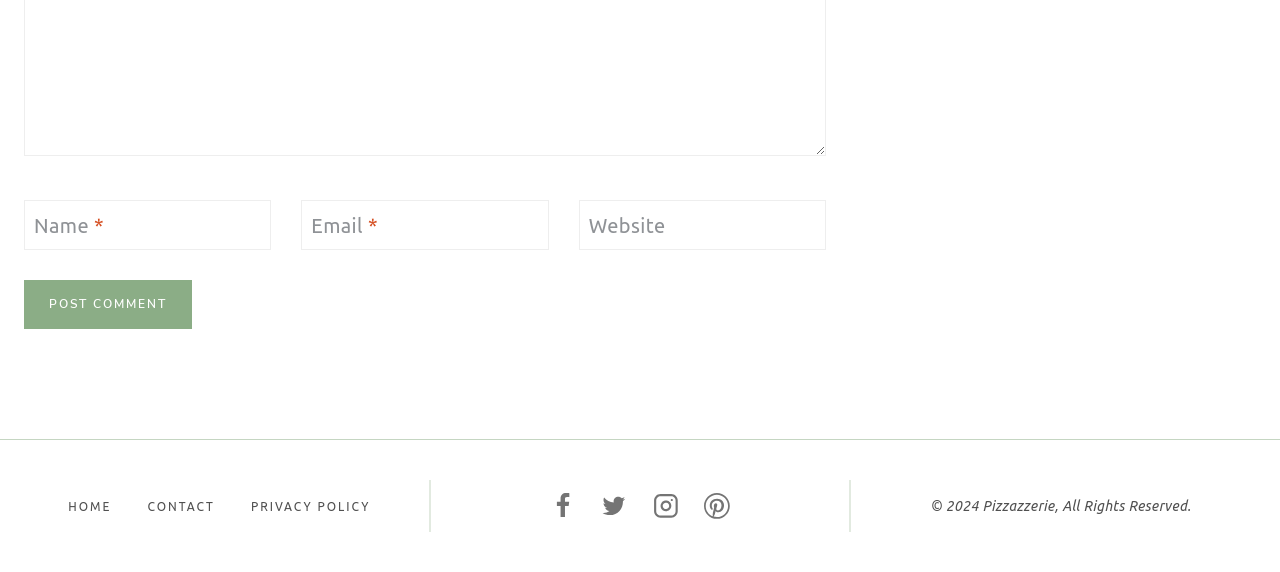Locate the UI element described as follows: "Home". Return the bounding box coordinates as four float numbers between 0 and 1 in the order [left, top, right, bottom].

[0.039, 0.855, 0.101, 0.914]